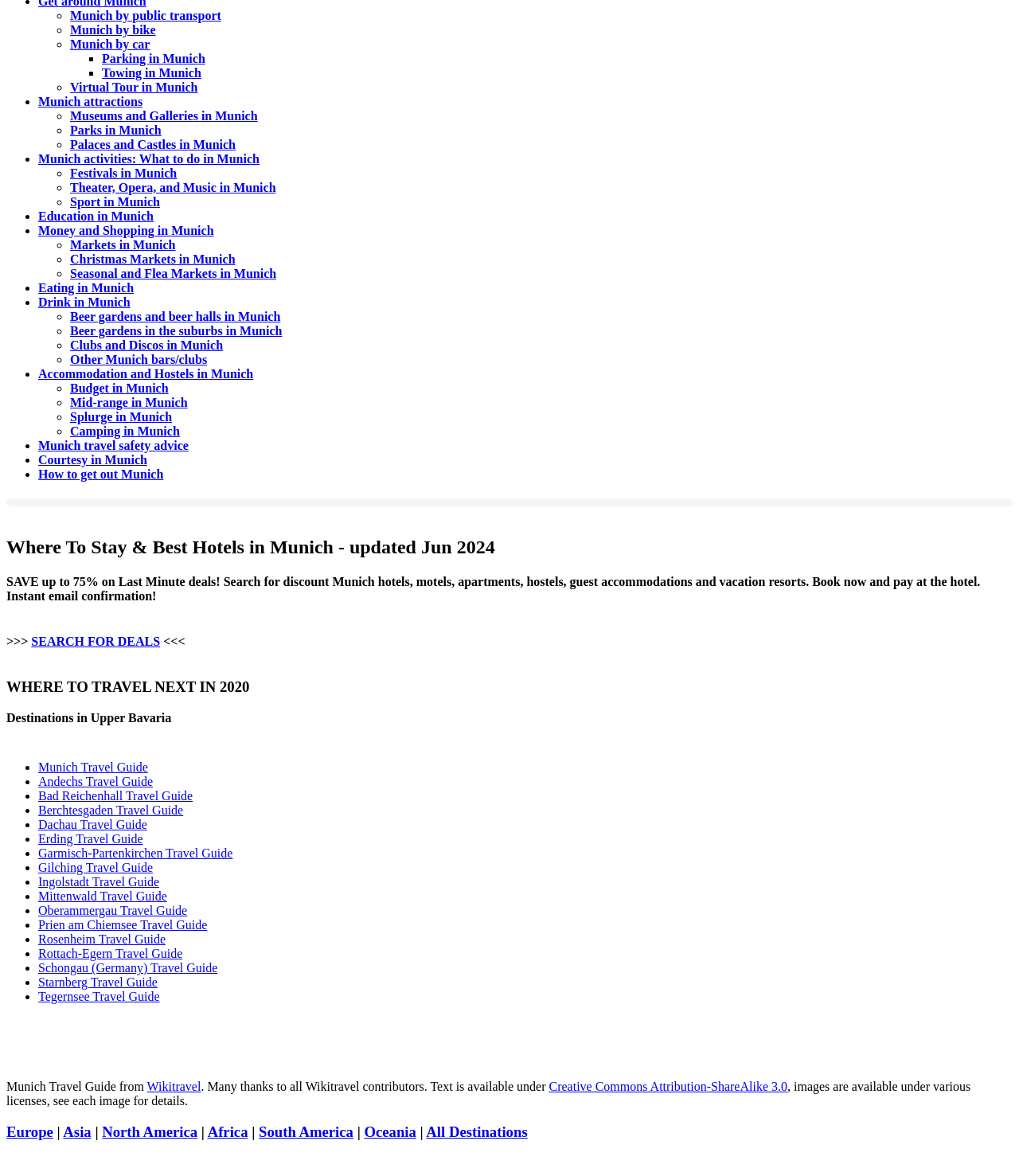Show the bounding box coordinates for the HTML element described as: "Starnberg Travel Guide".

[0.038, 0.829, 0.155, 0.841]